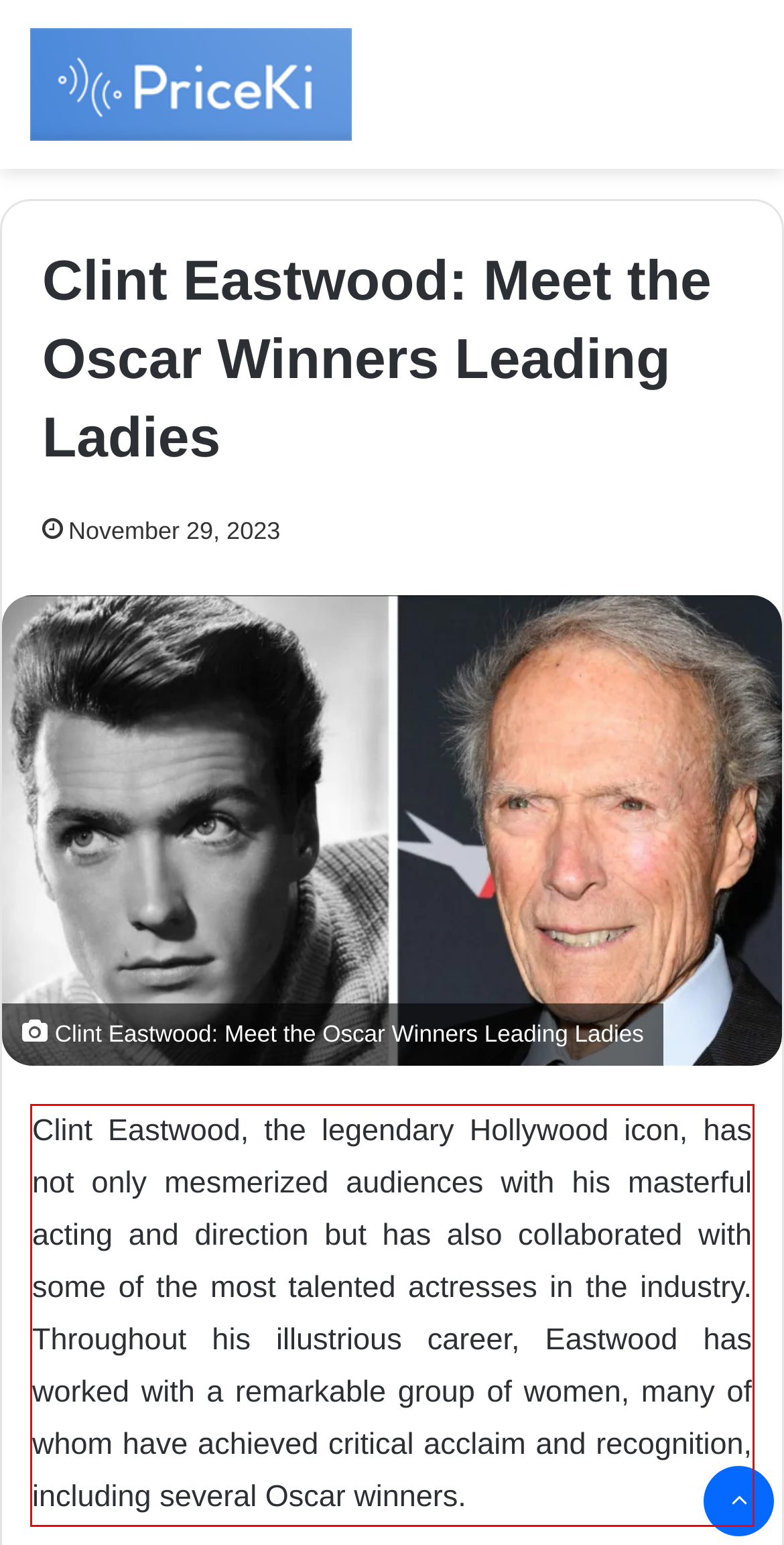You have a screenshot of a webpage with a red bounding box. Use OCR to generate the text contained within this red rectangle.

Clint Eastwood, the legendary Hollywood icon, has not only mesmerized audiences with his masterful acting and direction but has also collaborated with some of the most talented actresses in the industry. Throughout his illustrious career, Eastwood has worked with a remarkable group of women, many of whom have achieved critical acclaim and recognition, including several Oscar winners.